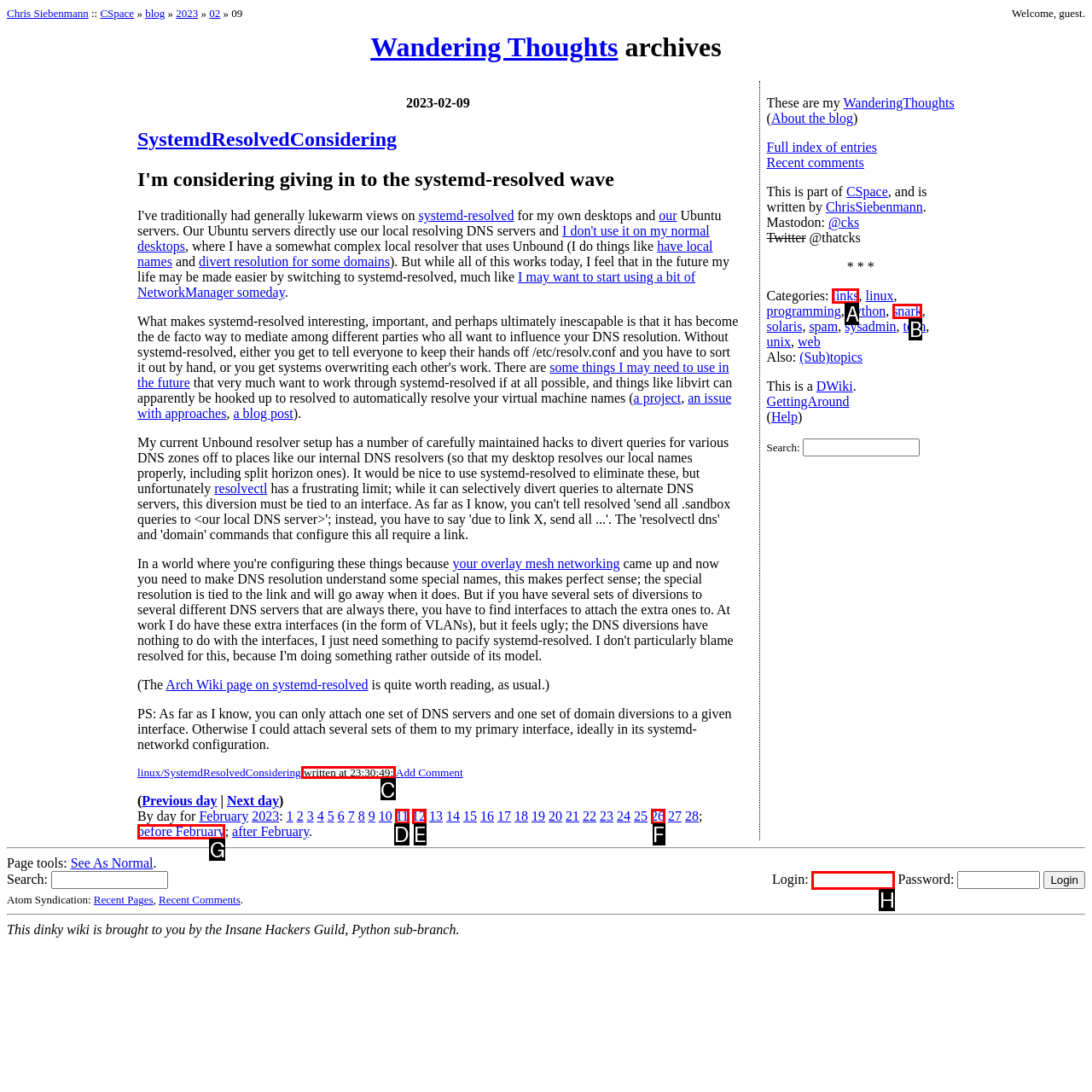From the given options, indicate the letter that corresponds to the action needed to complete this task: Click the 'Patient Testimonials' link. Respond with only the letter.

None